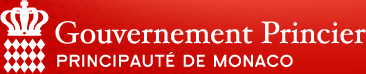What does the logo reflect?
Look at the webpage screenshot and answer the question with a detailed explanation.

The caption states that the logo encapsulates the authority and governance of Monaco, reflecting its identity and commitment to public service.